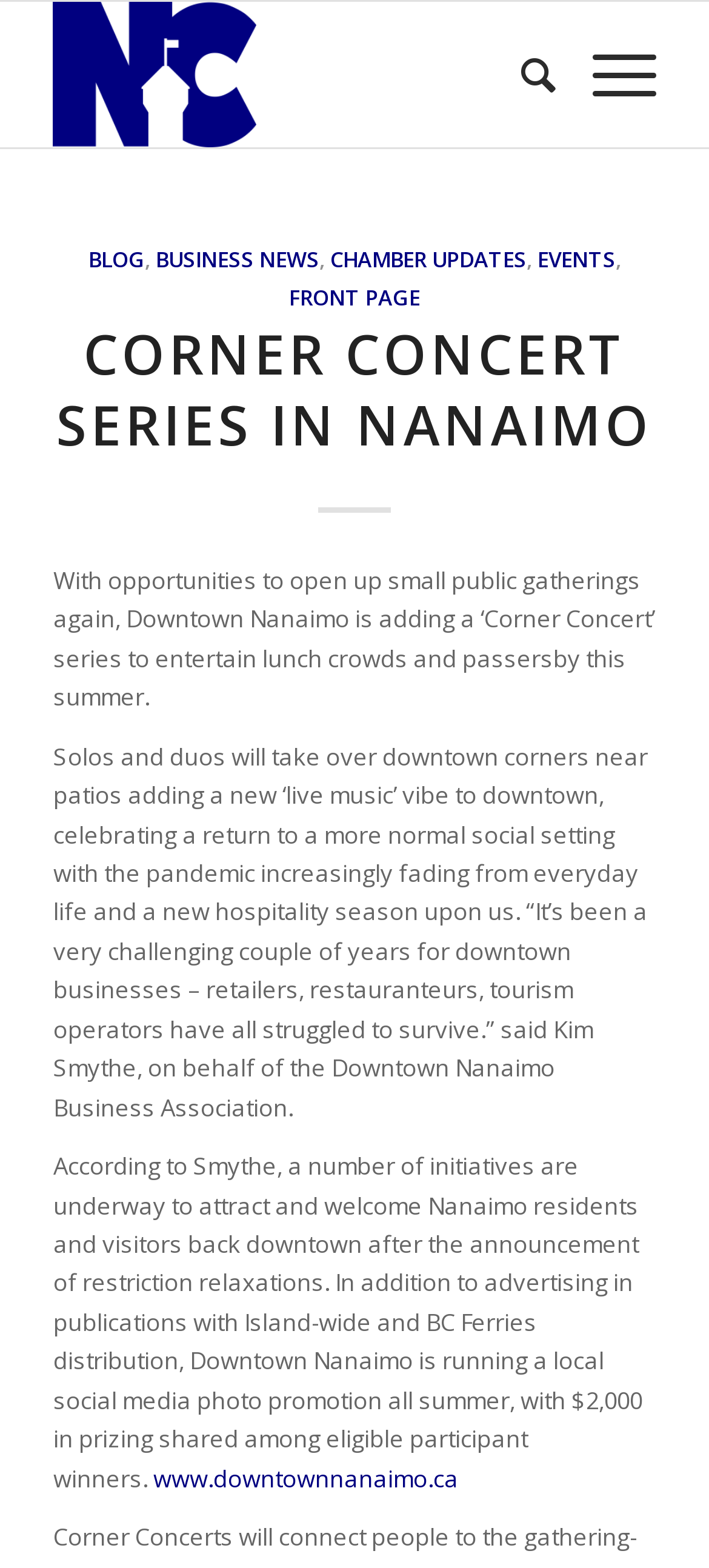Provide your answer in a single word or phrase: 
What is the name of the chamber of commerce?

Greater Nanaimo Chamber of Commerce